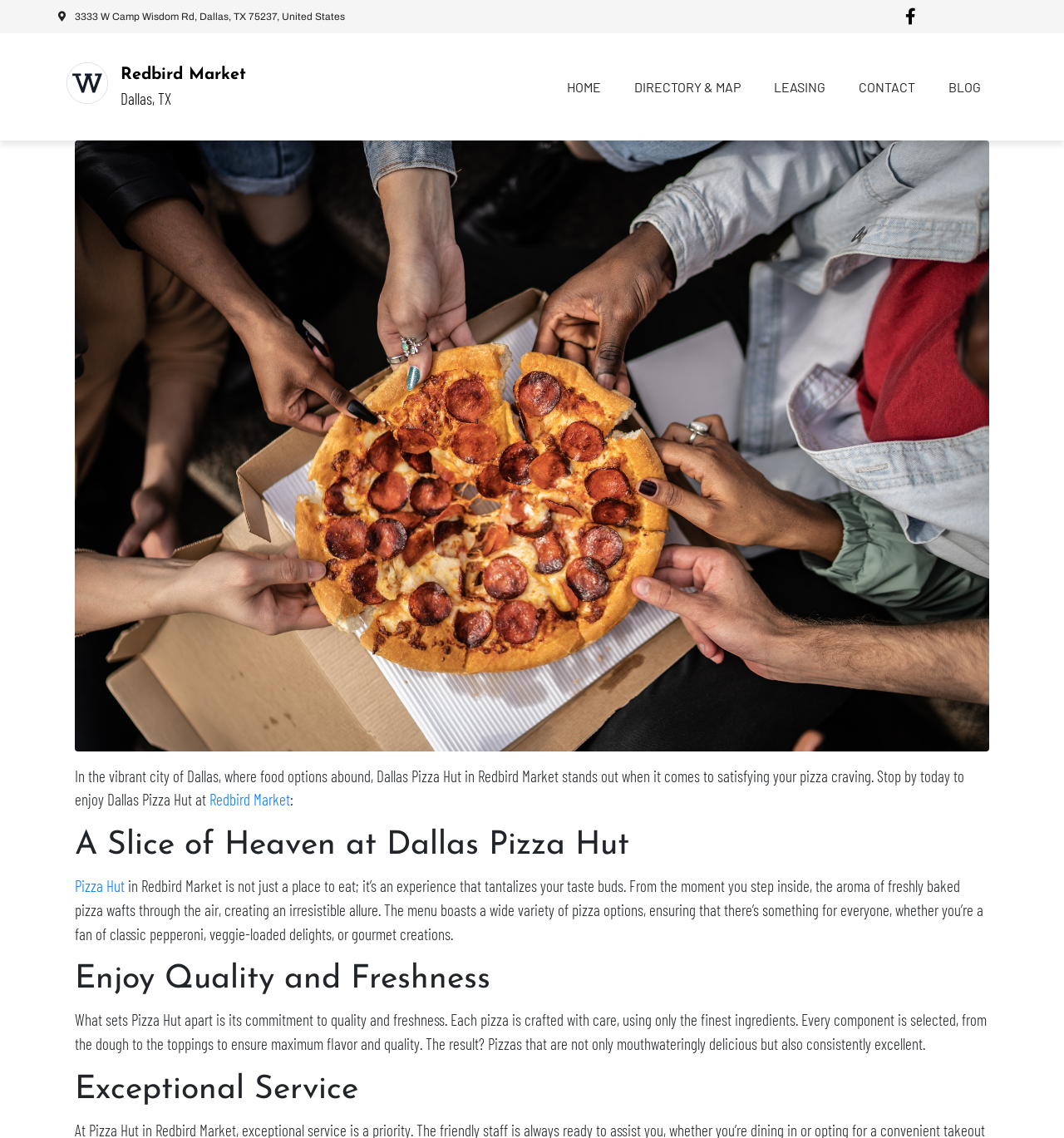Please identify the bounding box coordinates of the element's region that needs to be clicked to fulfill the following instruction: "Learn more about leasing". The bounding box coordinates should consist of four float numbers between 0 and 1, i.e., [left, top, right, bottom].

[0.712, 0.062, 0.791, 0.09]